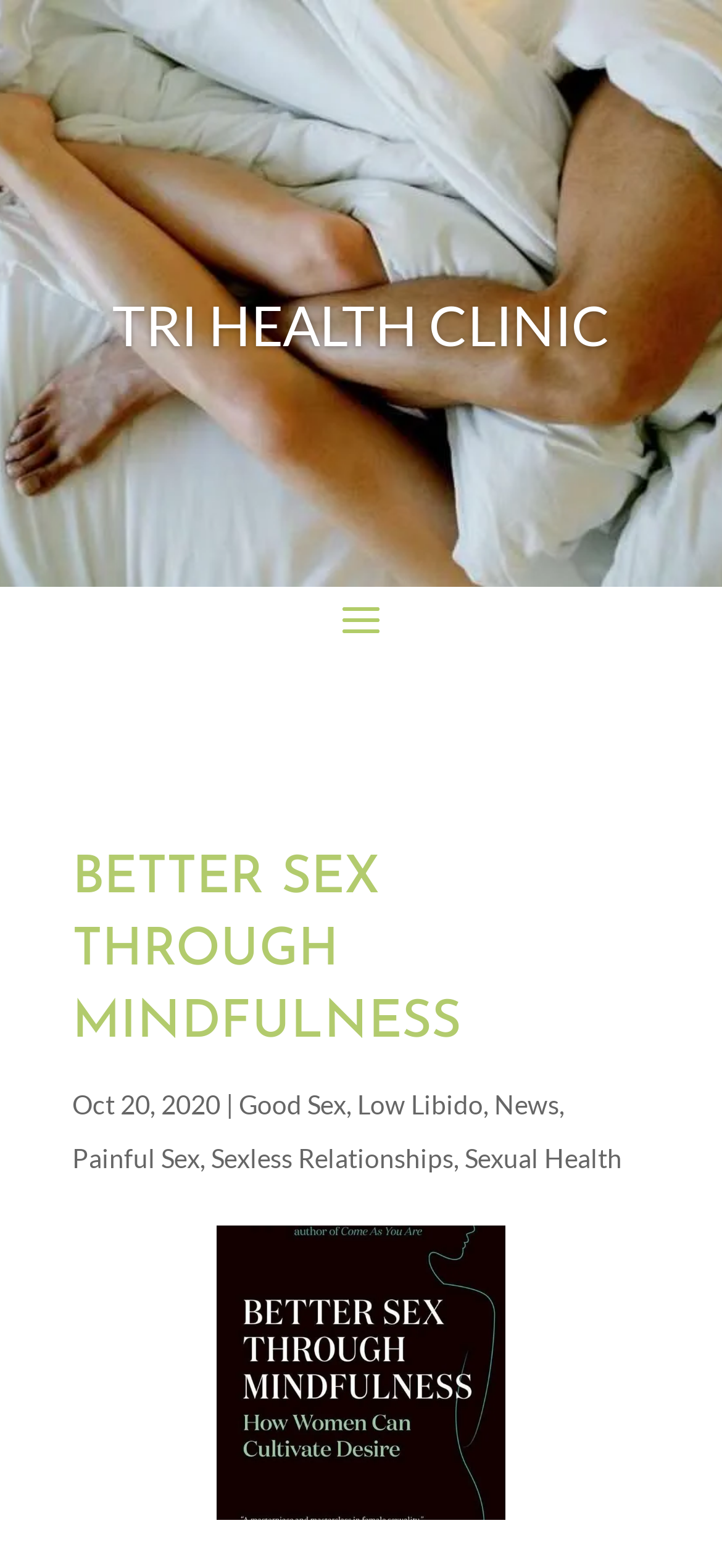Determine which piece of text is the heading of the webpage and provide it.

BETTER SEX THROUGH MINDFULNESS